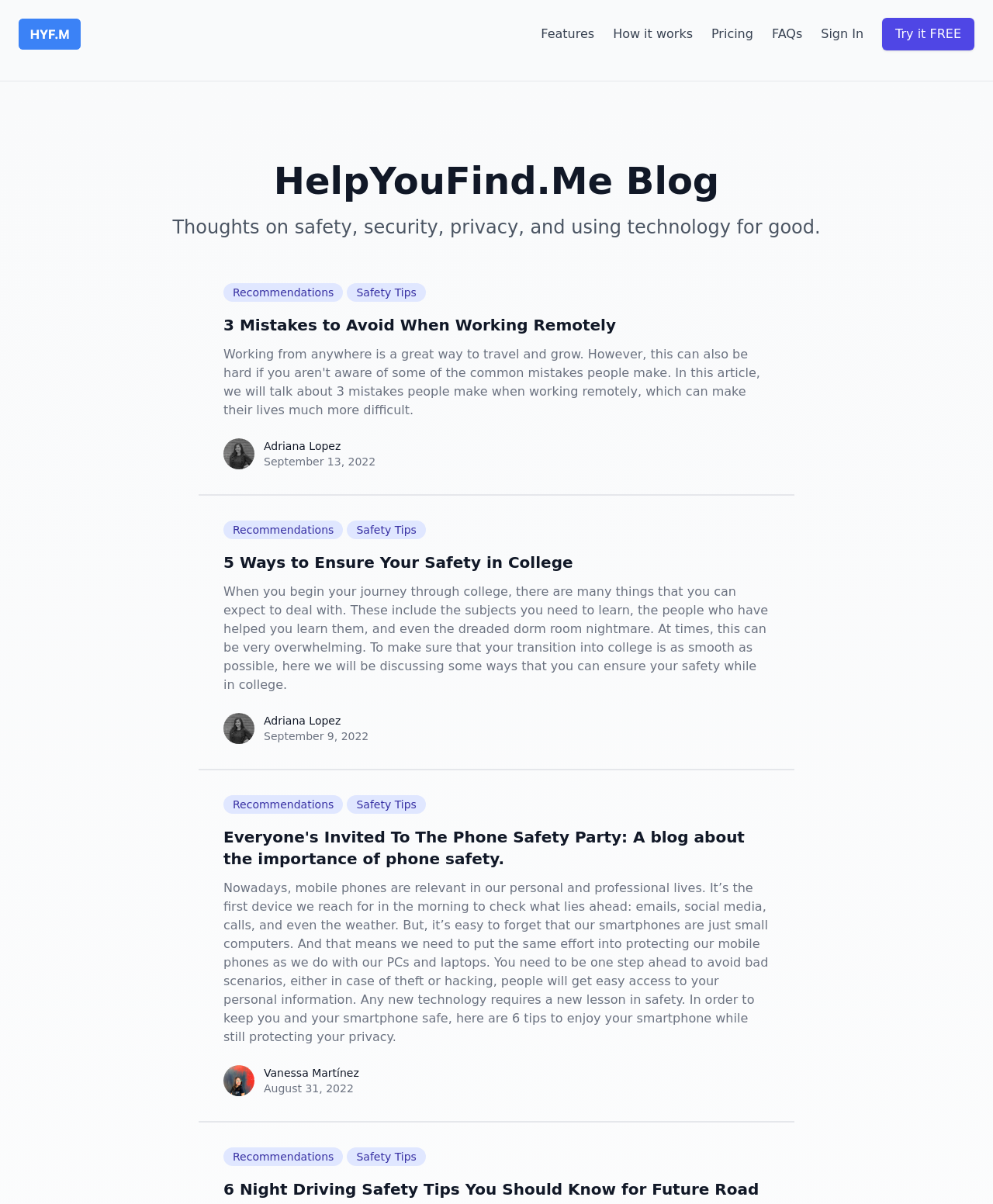What is the main topic of the blog?
Provide a well-explained and detailed answer to the question.

Based on the webpage content, the main topic of the blog is safety and security, as evident from the article titles and descriptions, which discuss various aspects of safety, security, and privacy.